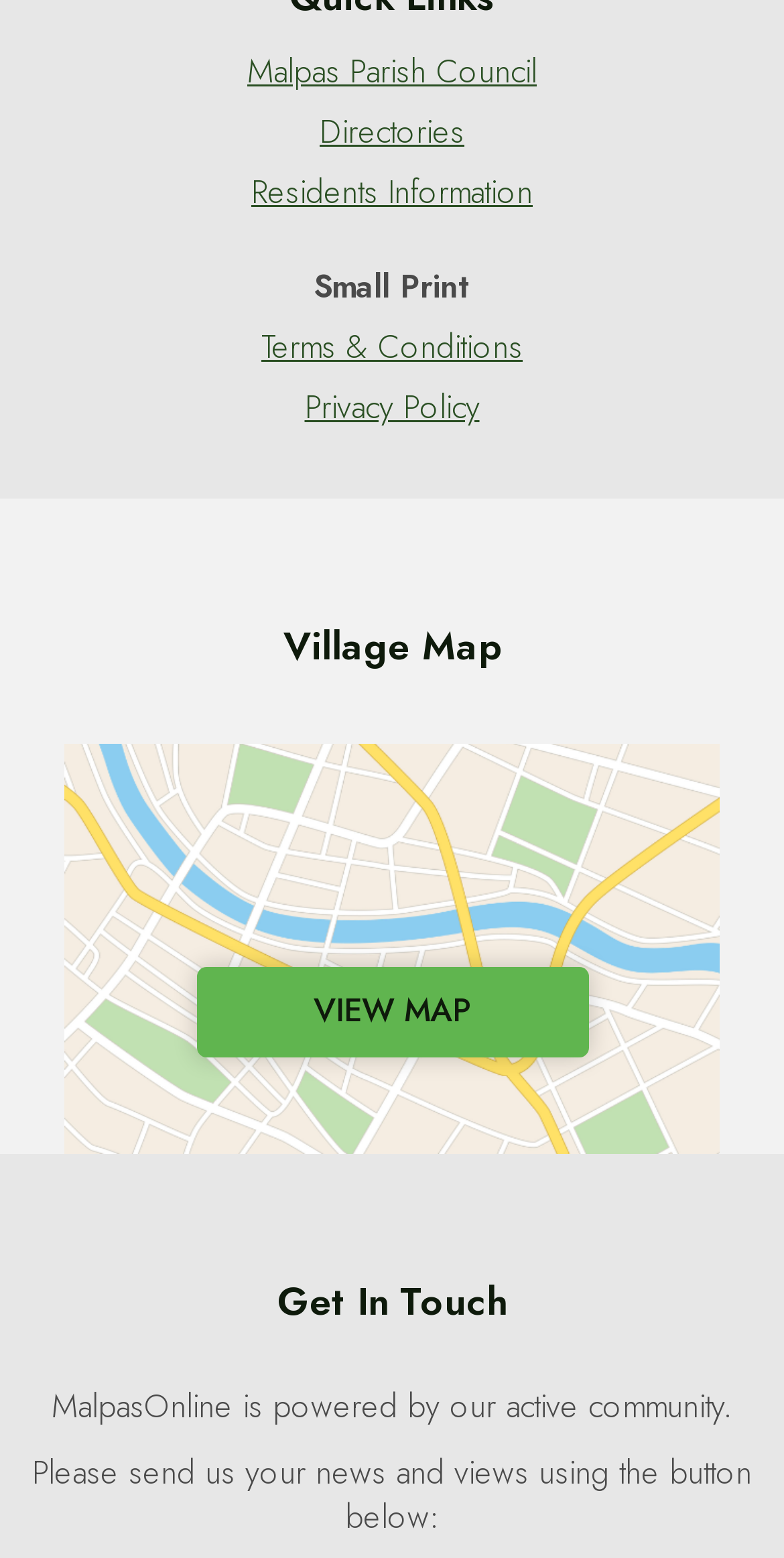Reply to the question with a single word or phrase:
What is the name of the parish council?

Malpas Parish Council